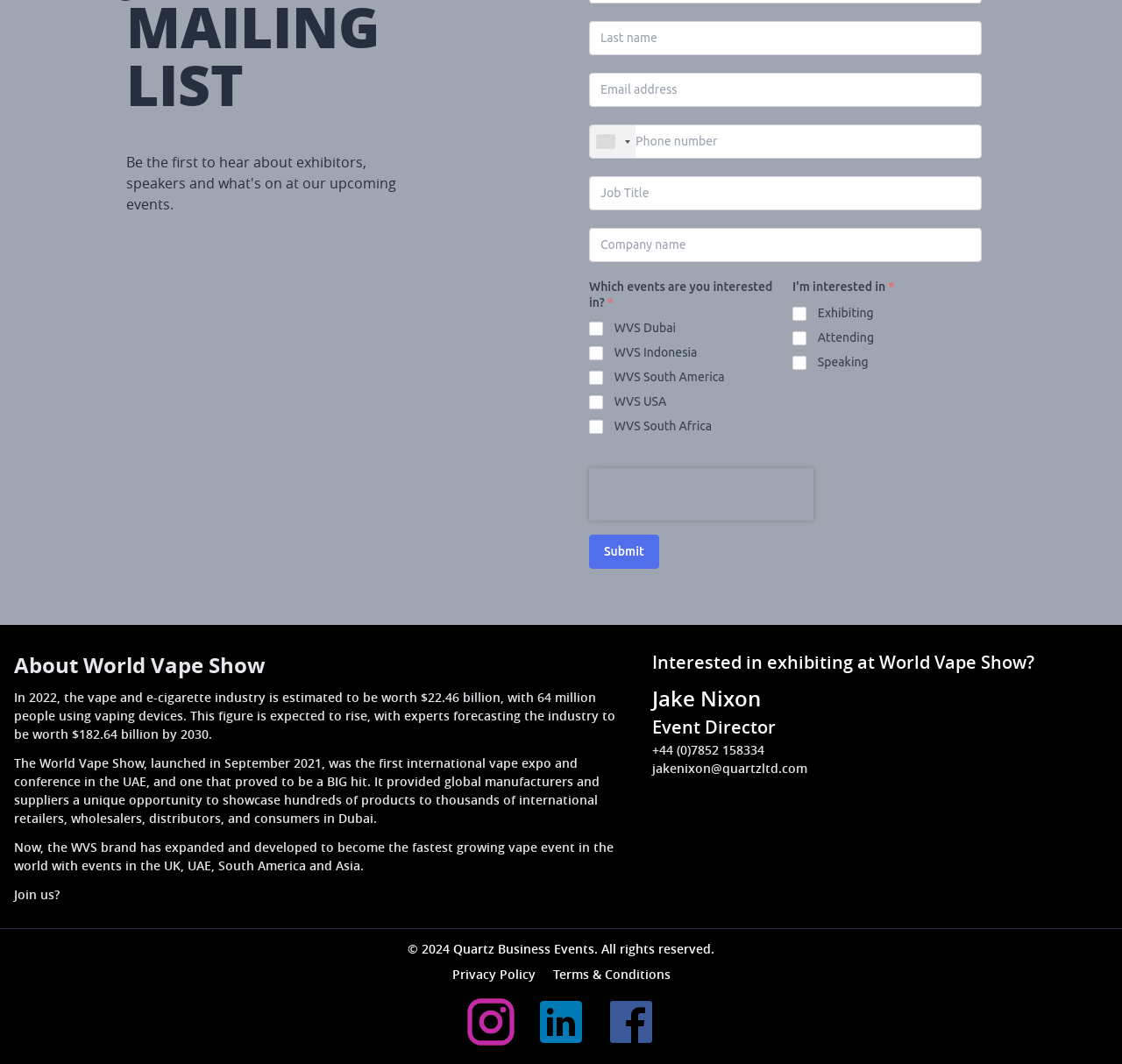What is the purpose of the checkbox group 'Which events are you interested in?'?
Carefully analyze the image and provide a thorough answer to the question.

The checkbox group 'Which events are you interested in?' contains several options such as 'WVS Dubai', 'WVS Indonesia', etc. The purpose of this group is to allow users to select the events they are interested in, which will likely help the event organizers to understand the users' preferences.